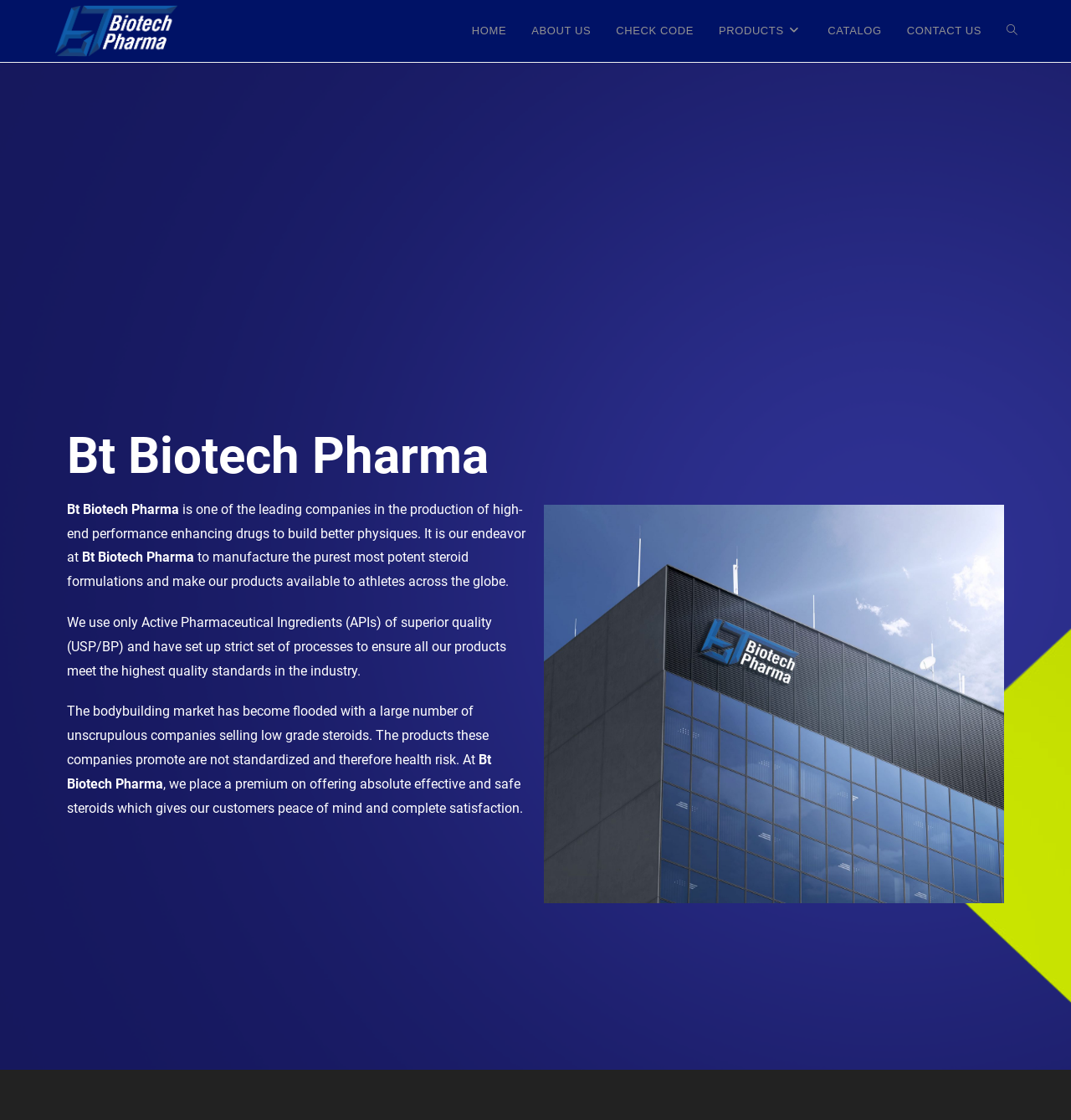What is the navigation menu item after 'ABOUT US'?
Answer the question with just one word or phrase using the image.

CHECK CODE